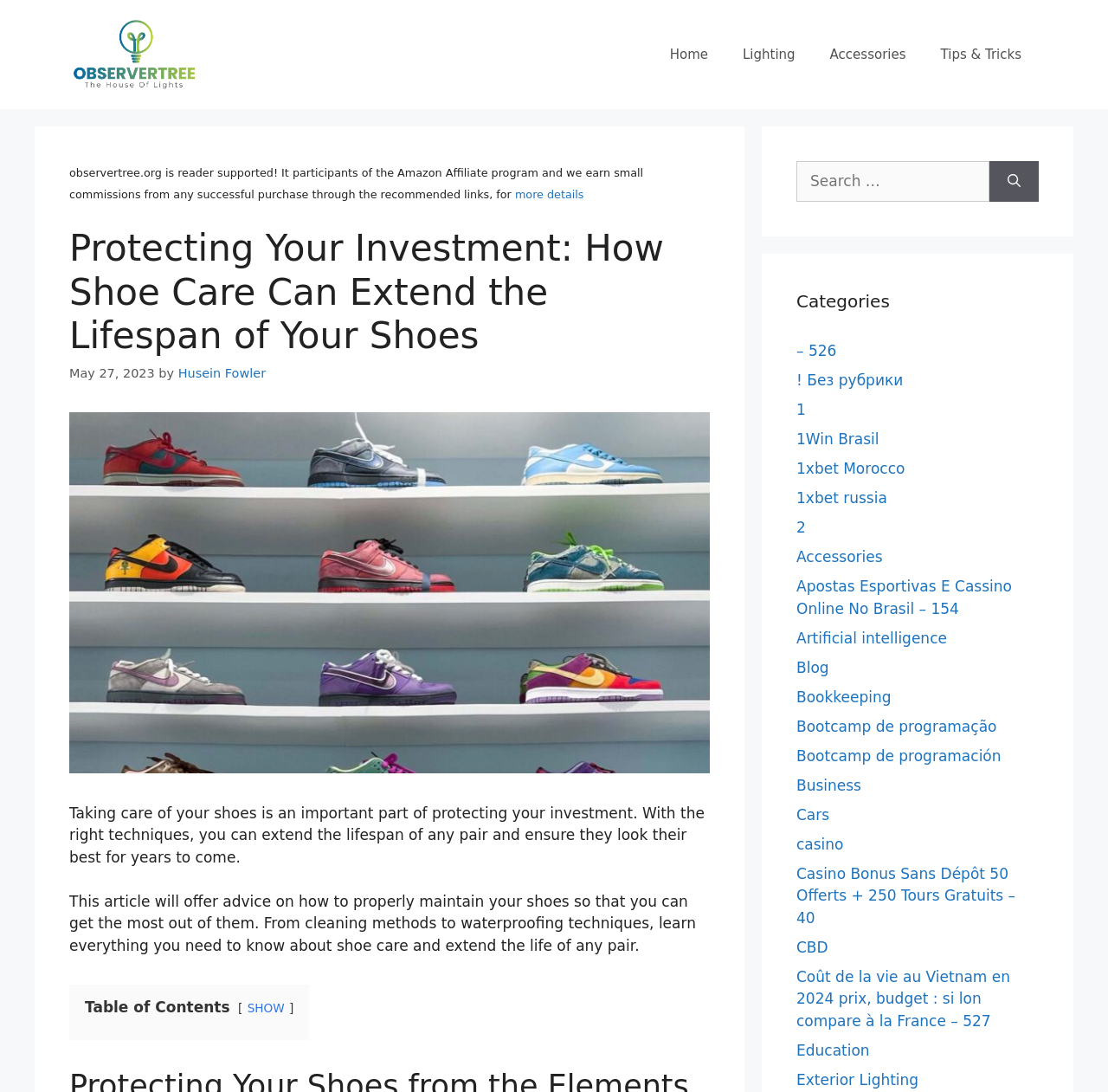Answer the question below using just one word or a short phrase: 
Who wrote the article?

Husein Fowler